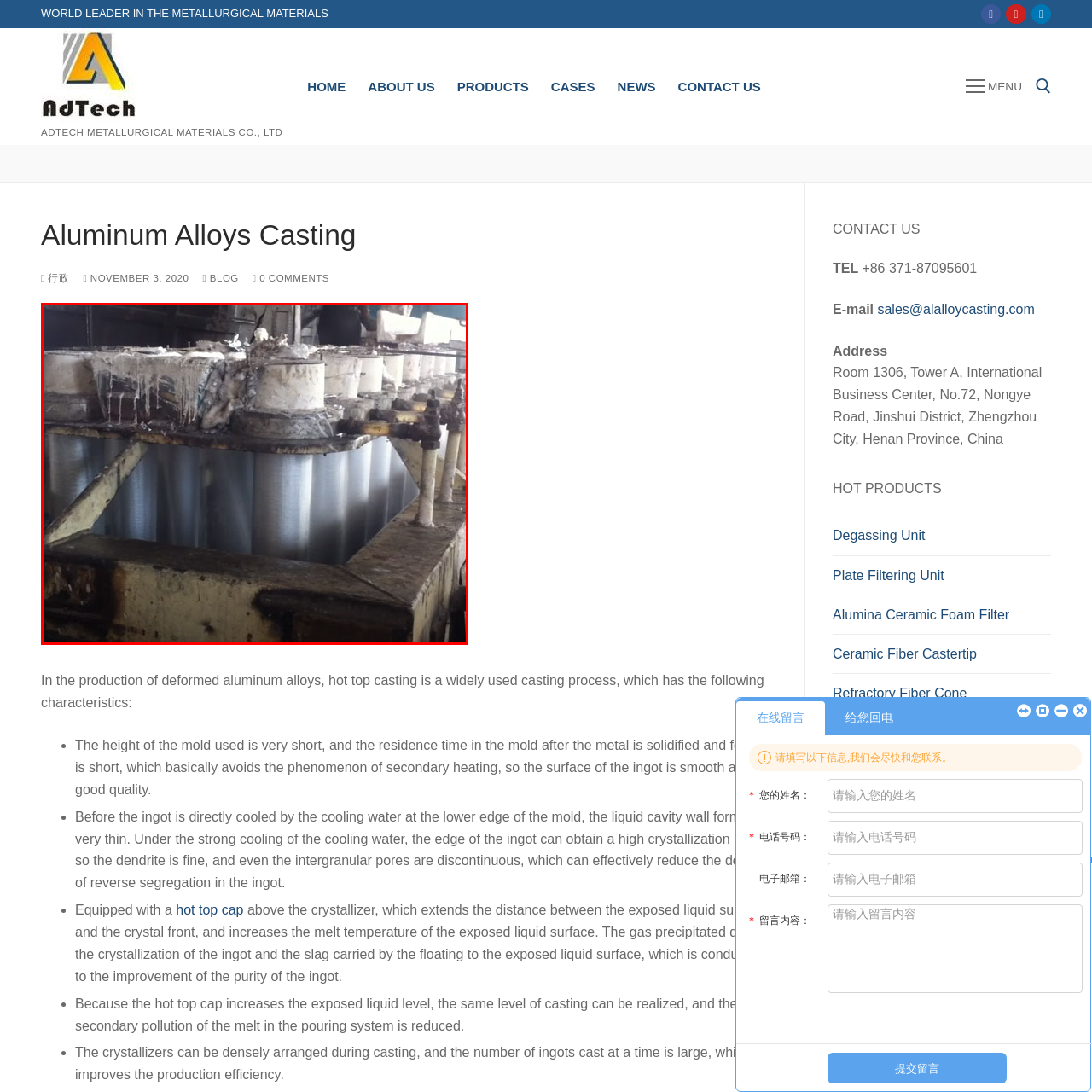What type of environment is typical in metallurgical applications?
Carefully analyze the image within the red bounding box and give a comprehensive response to the question using details from the image.

The caption notes that residue and minor contamination around the edges suggest a busy production environment, which is typical in metallurgical applications, implying that such environments are characteristic of metallurgical applications.